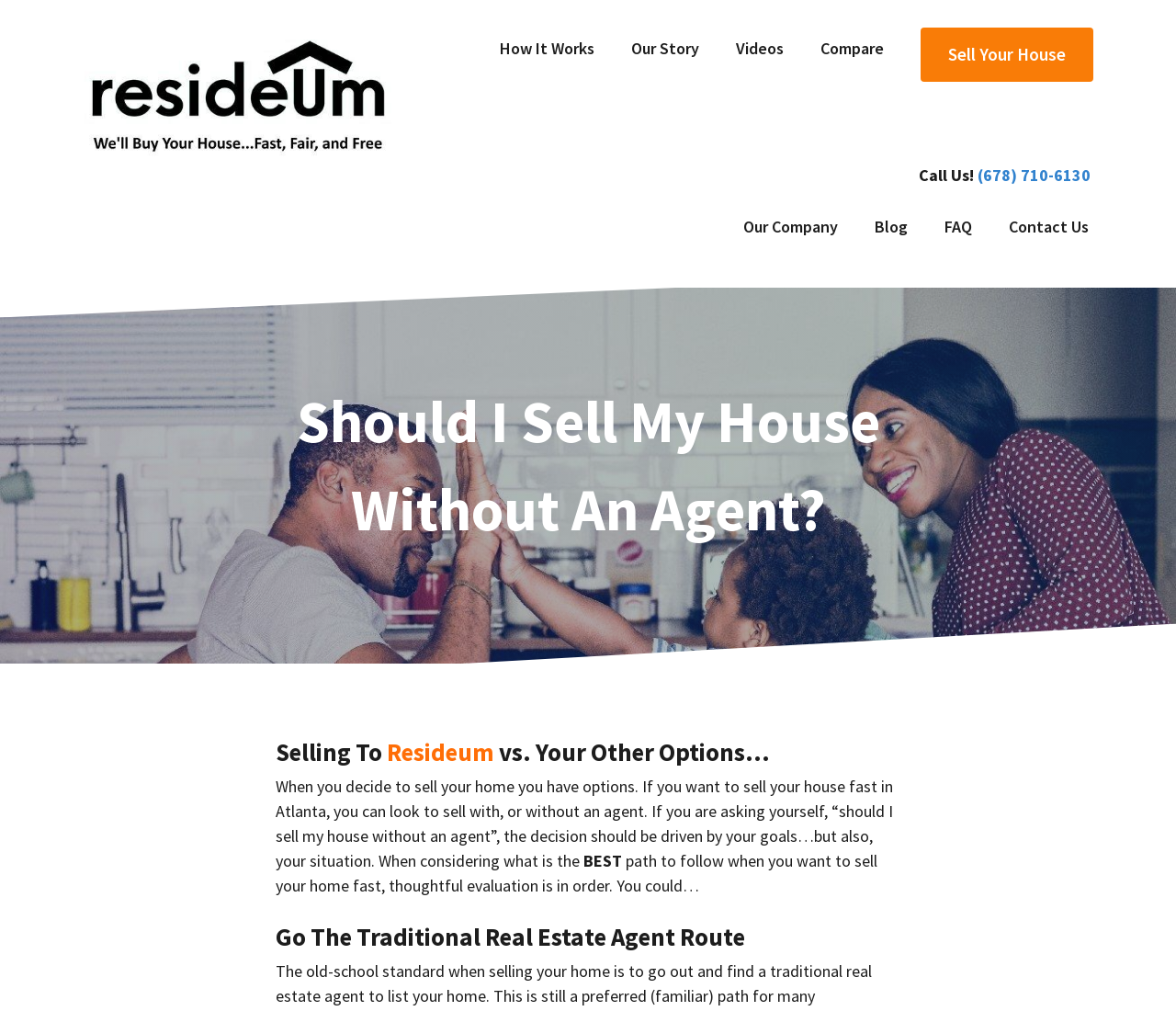How many navigation links are there? Please answer the question using a single word or phrase based on the image.

8